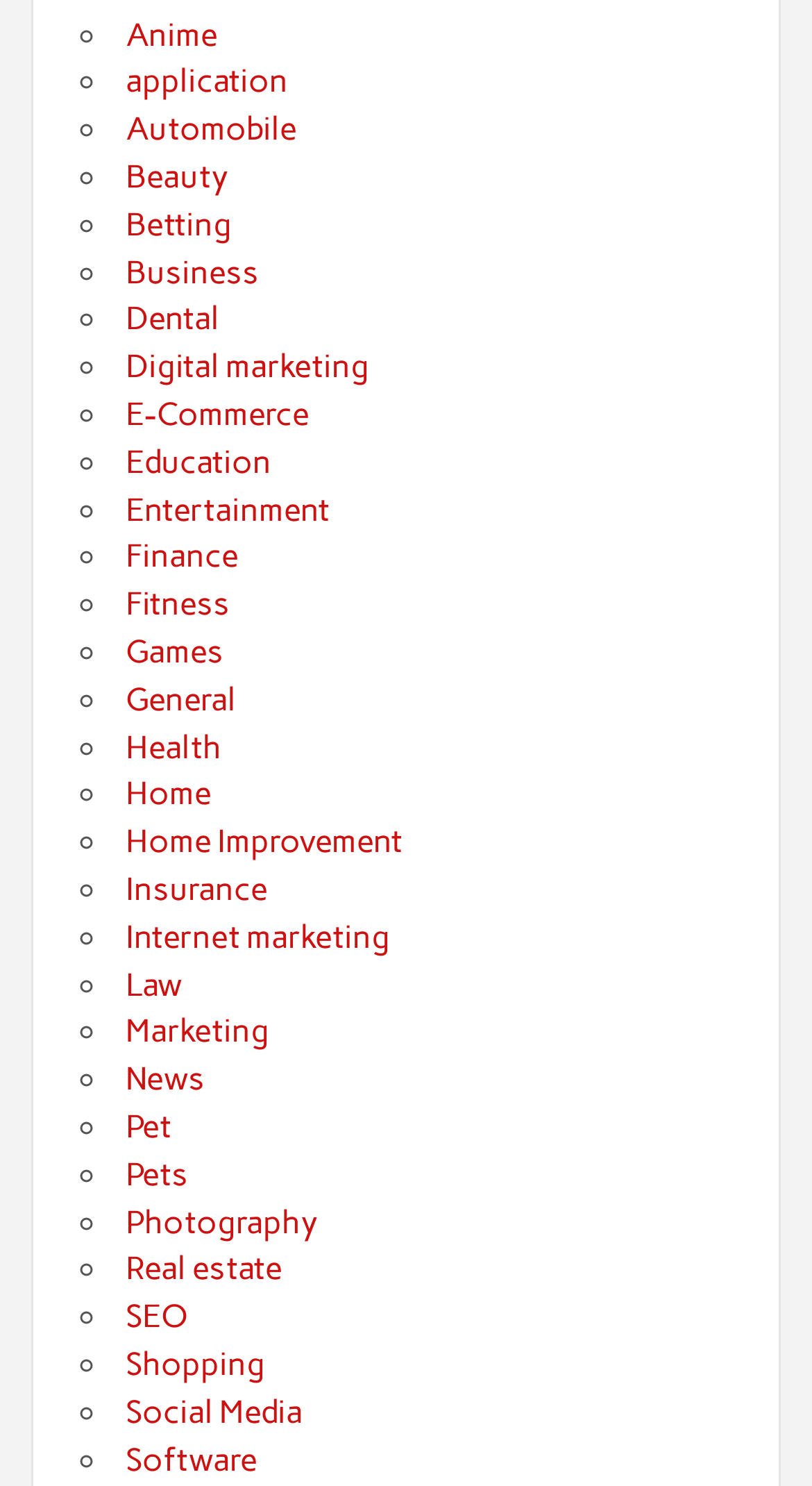Please determine the bounding box coordinates of the element's region to click in order to carry out the following instruction: "Explore Entertainment". The coordinates should be four float numbers between 0 and 1, i.e., [left, top, right, bottom].

[0.154, 0.33, 0.406, 0.355]